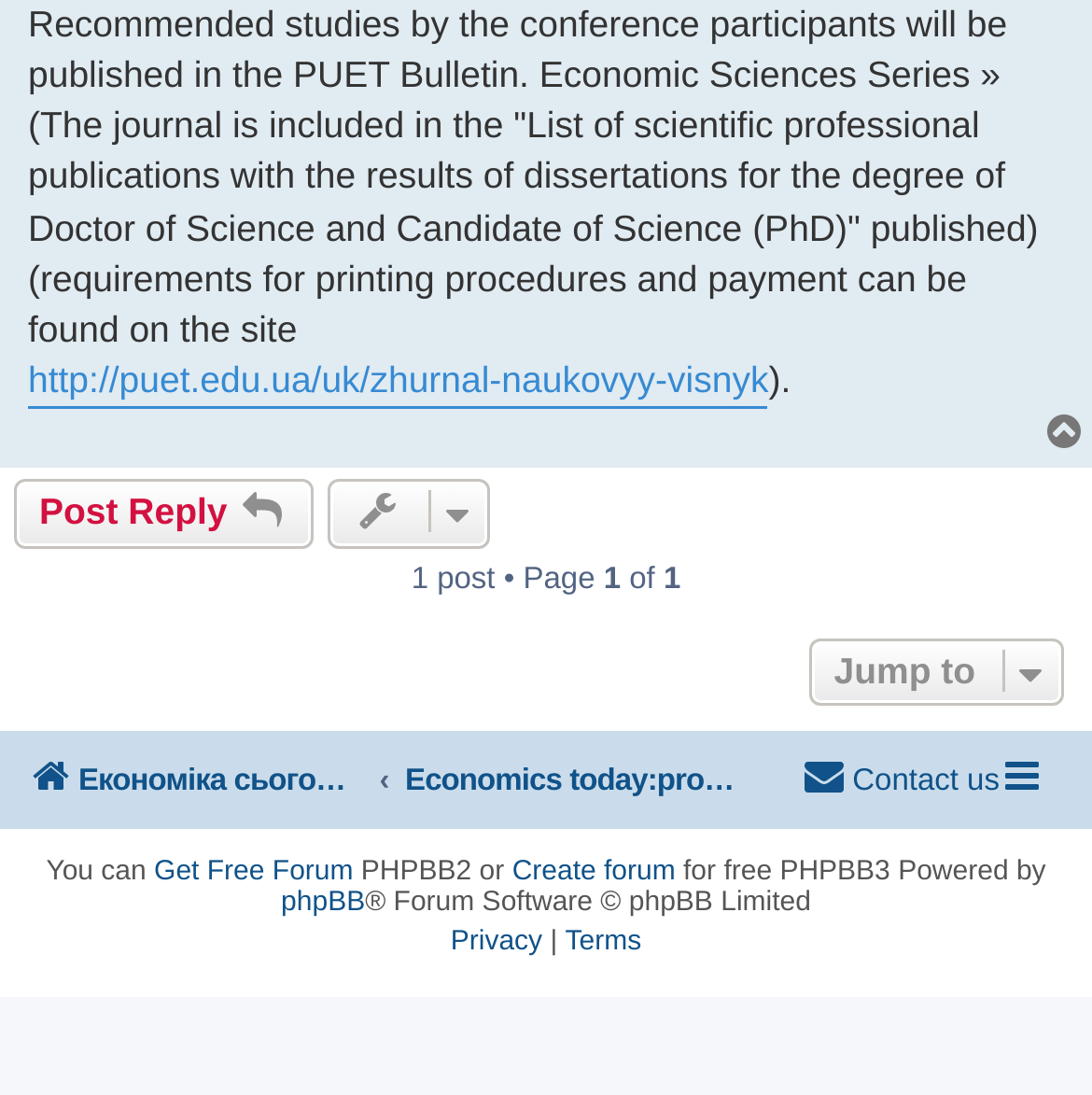Pinpoint the bounding box coordinates of the area that should be clicked to complete the following instruction: "Click on the link to the PUET Bulletin". The coordinates must be given as four float numbers between 0 and 1, i.e., [left, top, right, bottom].

[0.026, 0.325, 0.704, 0.374]